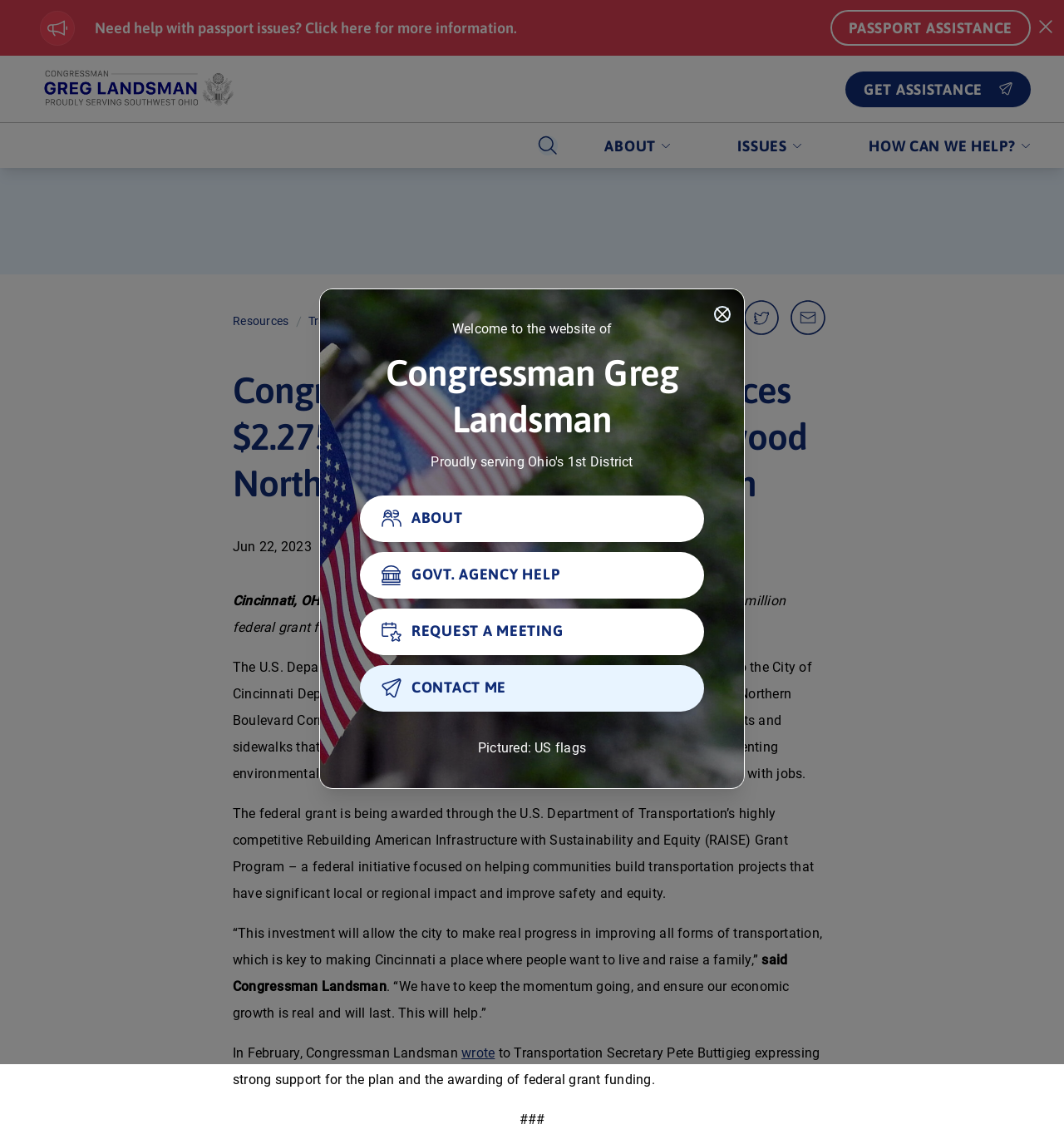Generate a comprehensive description of the webpage.

This webpage is about Congressman Greg Landsman announcing a $2.275 million federal grant for the Westwood Northern Boulevard Corridor Plan. At the top, there is a modal dialog with a close button. Below it, there is a heading that reads "Welcome to the website of Congressman Greg Landsman" followed by a subheading "Proudly serving 1st District". 

On the top-left corner, there are four buttons: "ABOUT", "GOVT. AGENCY HELP", "REQUEST A MEETING", and "CONTACT ME". On the top-right corner, there is a button "PASSPORT ASSISTANCE" with a heading that reads "Need help with passport issues? Click here for more information." 

Below the top section, there is a horizontal separator line. On the left side, there are links to "Home" and "GET ASSISTANCE". On the right side, there are buttons to "Search", "ABOUT", "ISSUES", and "HOW CAN WE HELP?". 

The main content of the webpage is an article about the federal grant announcement. The article has a heading that reads "Congressman Landsman Announces $2.275M Federal Grant for Westwood Northern Boulevard Corridor Plan". Below the heading, there is a date "Jun 22, 2023" and links to "Press" and "Transportation & Infrastructure". 

The article itself is divided into several paragraphs. The first paragraph announces the grant and its purpose. The second paragraph explains the grant program and its focus on safety, equity, and sustainability. The third paragraph quotes Congressman Landsman on the importance of improving transportation in Cincinnati. The fourth paragraph mentions that Congressman Landsman had previously written to Transportation Secretary Pete Buttigieg in support of the plan. 

At the bottom of the webpage, there are social media links to share the article on Facebook, Twitter, and email.